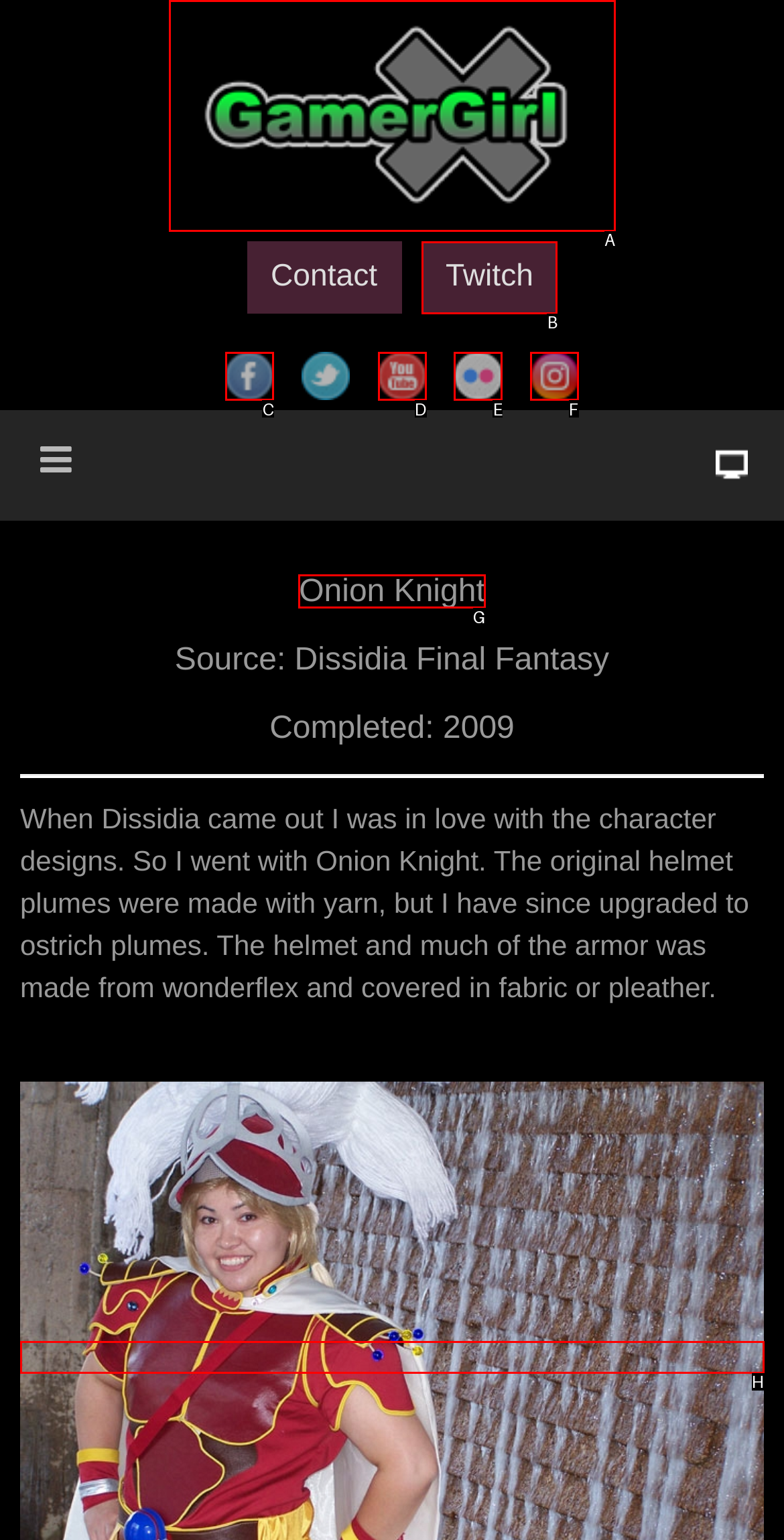Identify the HTML element to click to fulfill this task: view Onion Knight cosplay details
Answer with the letter from the given choices.

G